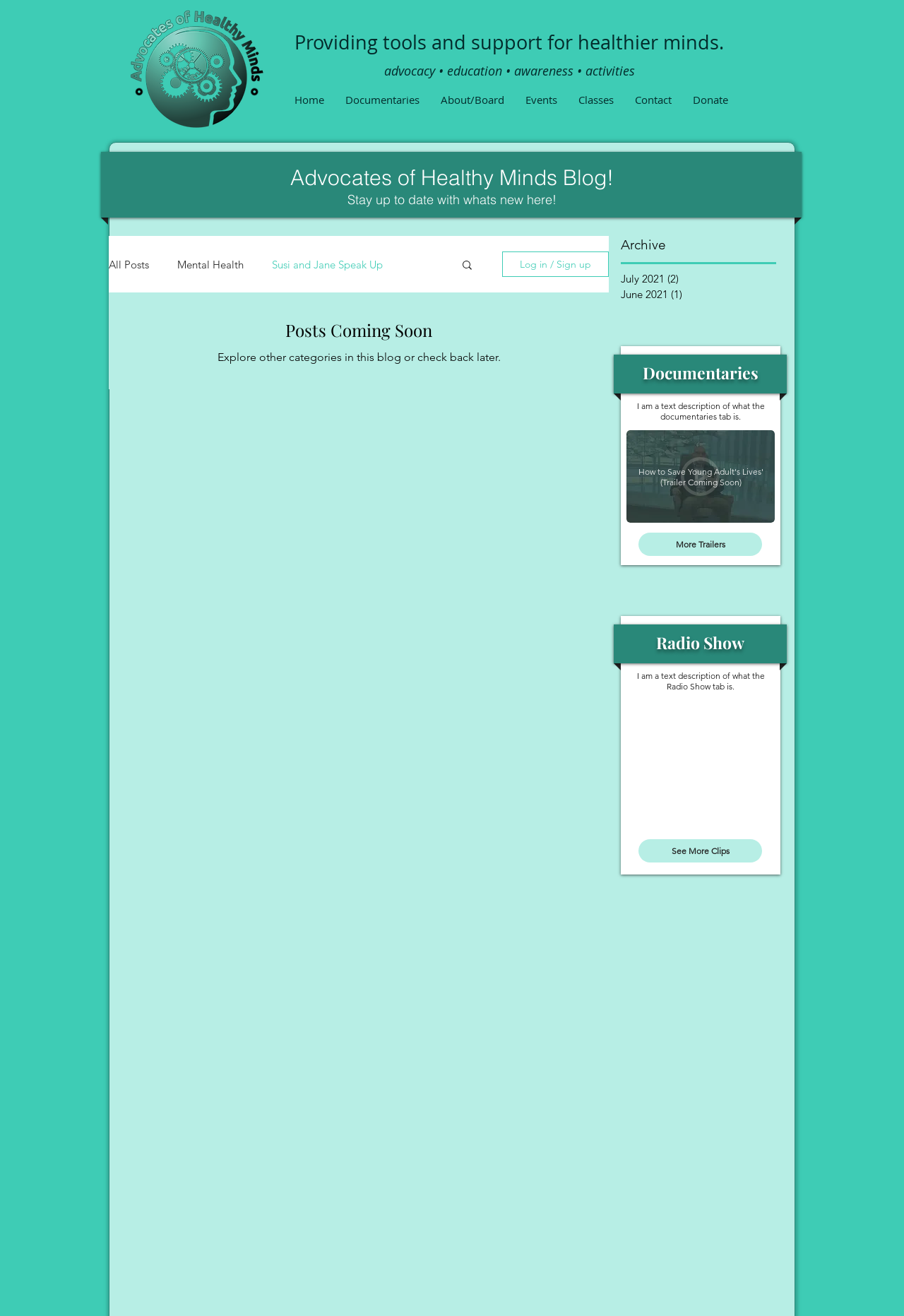Find the bounding box coordinates of the element I should click to carry out the following instruction: "Subscribe to the newsletter".

None